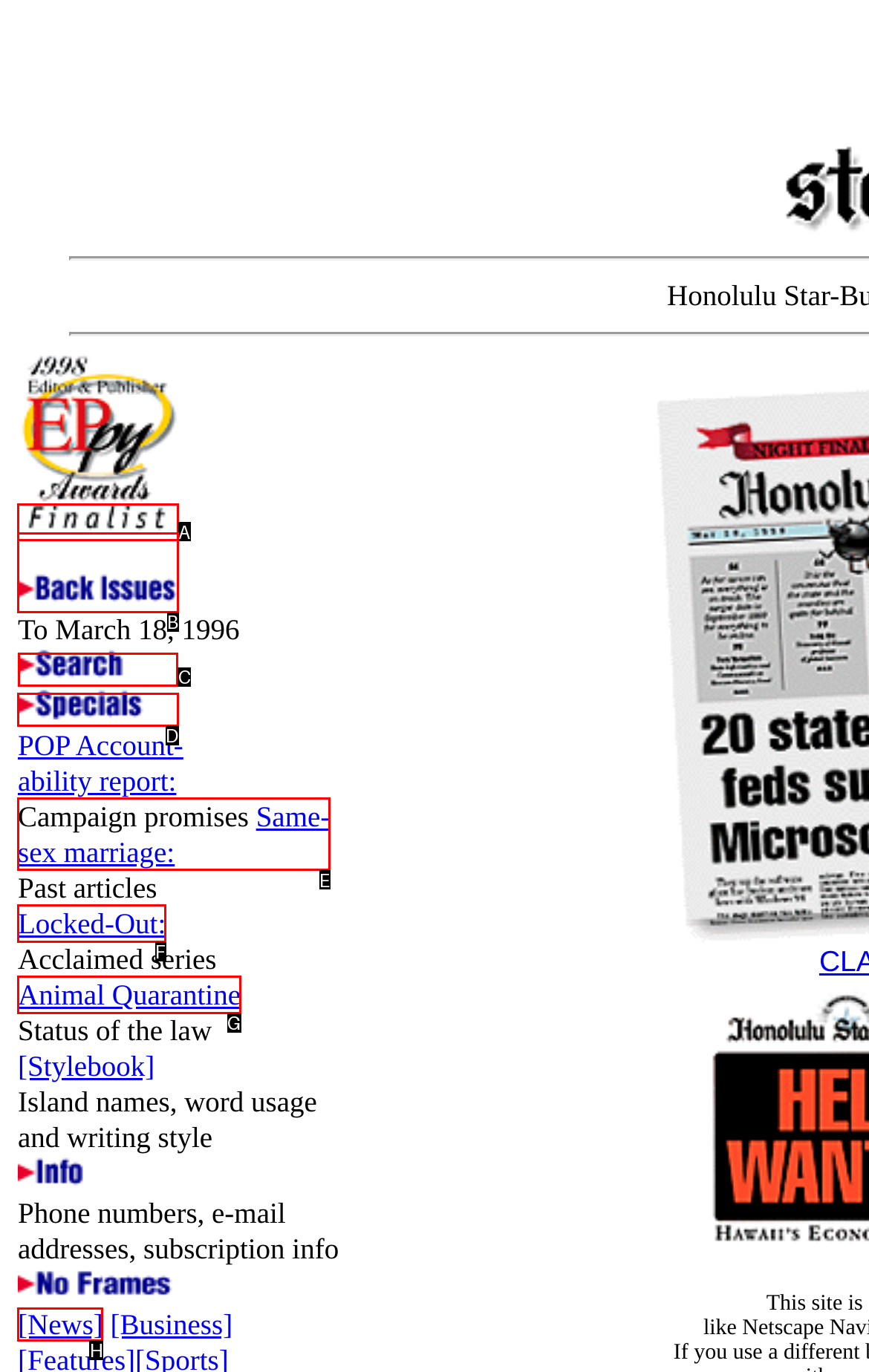To execute the task: Search for articles, which one of the highlighted HTML elements should be clicked? Answer with the option's letter from the choices provided.

C